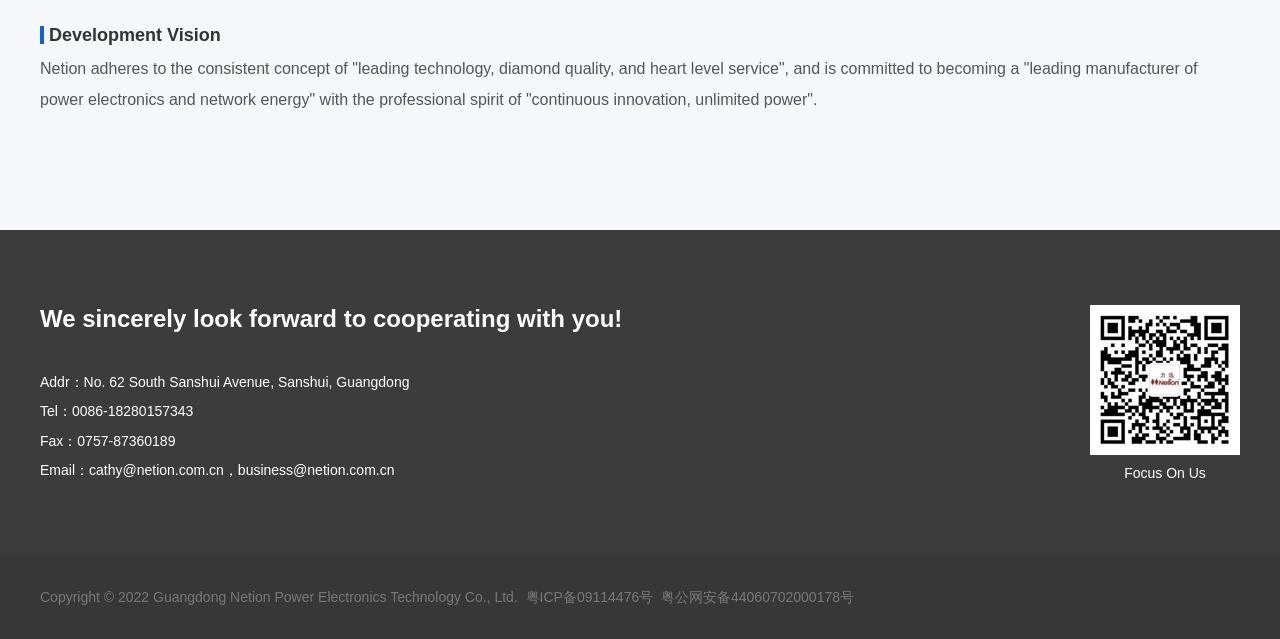Predict the bounding box of the UI element based on this description: "粤公网安备44060702000178号".

[0.51, 0.921, 0.667, 0.946]